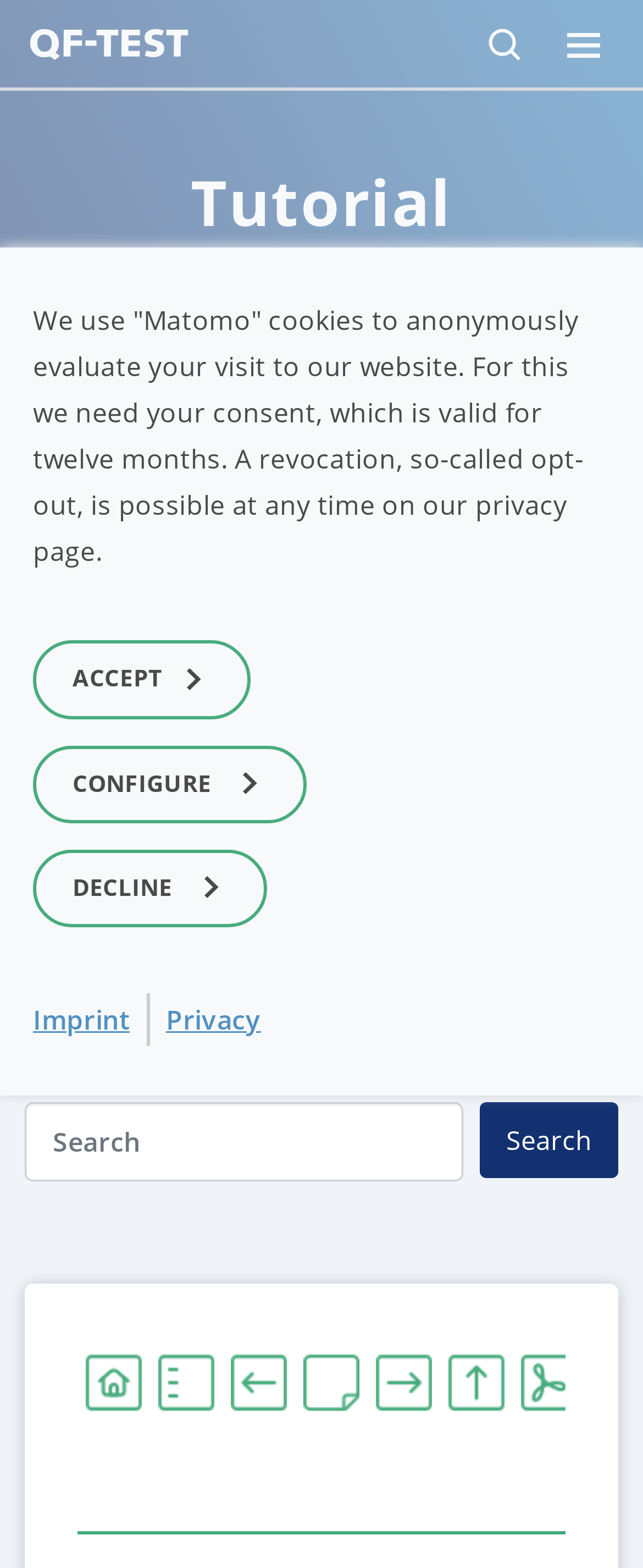Identify the bounding box coordinates of the clickable section necessary to follow the following instruction: "Search for something". The coordinates should be presented as four float numbers from 0 to 1, i.e., [left, top, right, bottom].

[0.038, 0.703, 0.721, 0.753]